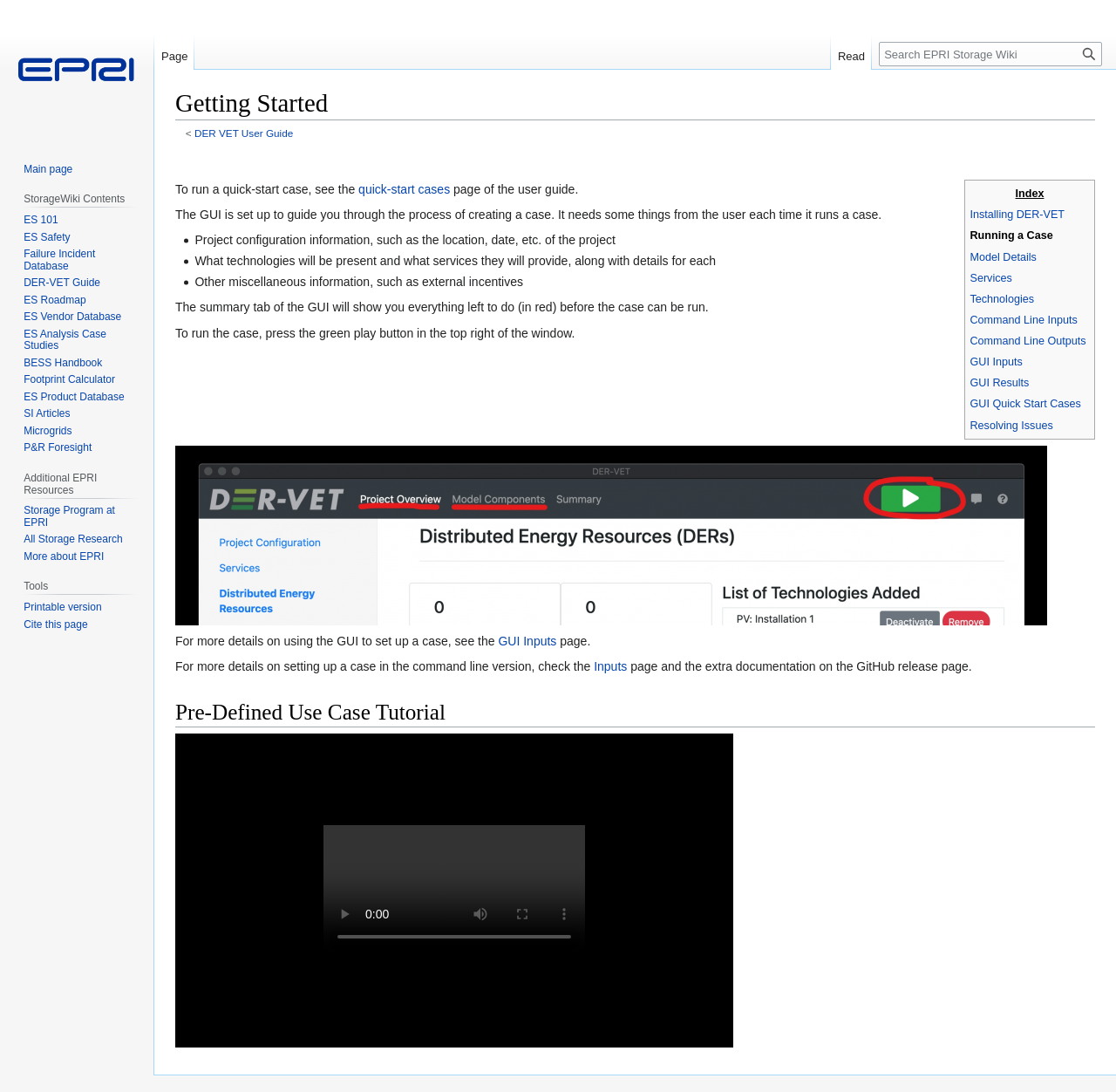Craft a detailed narrative of the webpage's structure and content.

The webpage is titled "Getting Started - EPRI Storage Wiki" and has a main section that occupies most of the page. At the top, there is a heading "Getting Started" followed by a link to "DER VET User Guide" and two links to "Jump to navigation" and "Jump to search". 

Below the heading, there is a table with a single column that lists various topics related to DER-VET, including "Installing DER-VET", "Running a Case", "Model Details", "Services", "Technologies", "Command Line Inputs", "Command Line Outputs", "GUI Inputs", "GUI Results", "GUI Quick Start Cases", and "Resolving Issues". Each topic is a link that likely leads to a more detailed page.

To the right of the table, there is a section of text that explains how to run a quick-start case and how the GUI is set up to guide the user through the process of creating a case. The text is divided into paragraphs and includes a list of three items that the user needs to provide, including project configuration information, technologies and services, and miscellaneous information.

Below this section, there is an image with a caption "Project overview distributed energy resources (2) LI.png". The image is likely a screenshot of the GUI.

Further down, there are more paragraphs of text that explain how to use the GUI to set up a case, including a link to the "GUI Inputs" page. There is also a section that explains how to set up a case in the command line version, with links to the "Inputs" page and the GitHub release page.

The page also has a section titled "Pre-Defined Use Case Tutorial" that includes an iframe to play a video.

At the top of the page, there are navigation links to "Namespaces", "Views", and "Search". The search function is located at the top right corner of the page. There are also links to "Visit the main page" and "NAVIGATION" at the top left corner of the page.